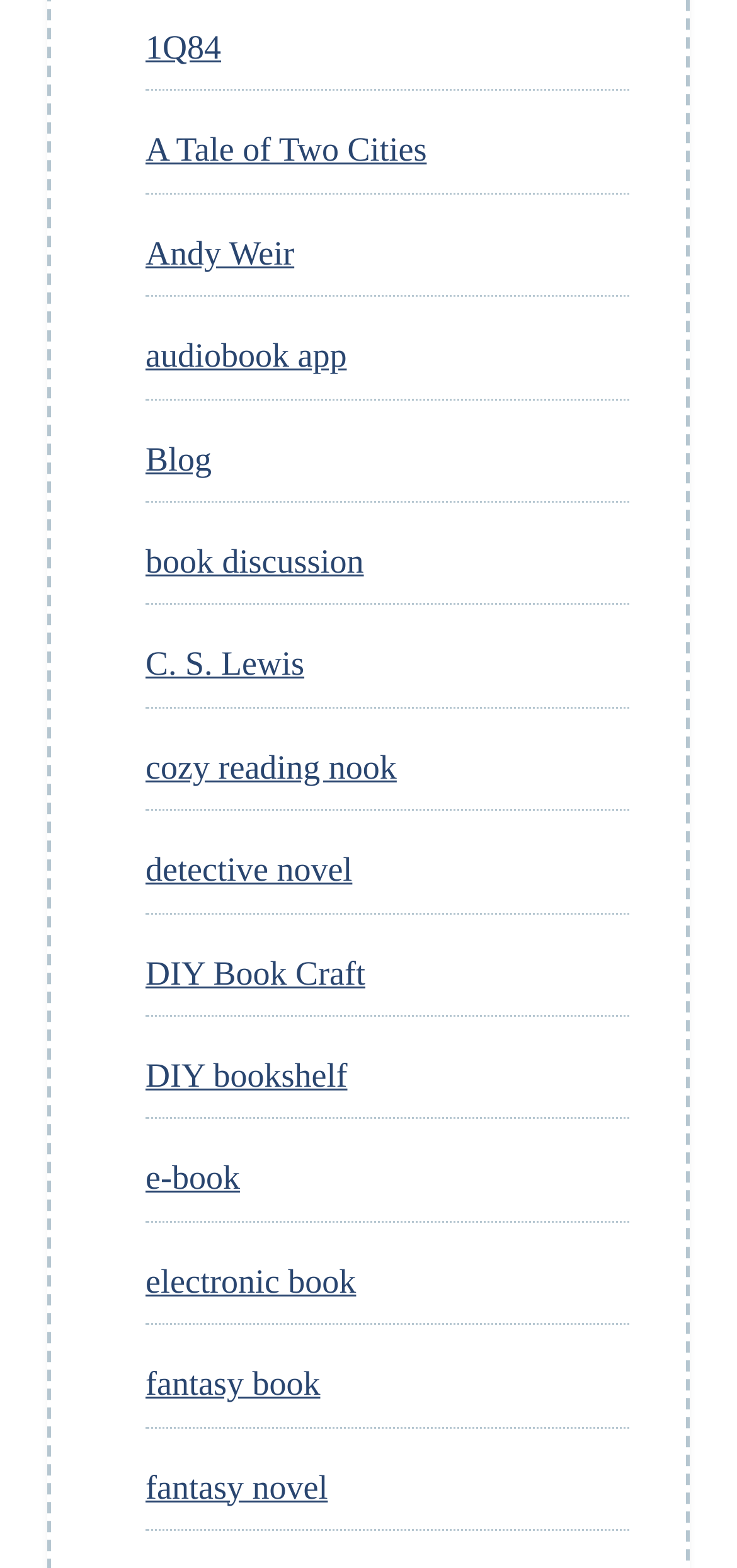Please find the bounding box coordinates of the section that needs to be clicked to achieve this instruction: "explore audiobook app".

[0.197, 0.215, 0.47, 0.239]